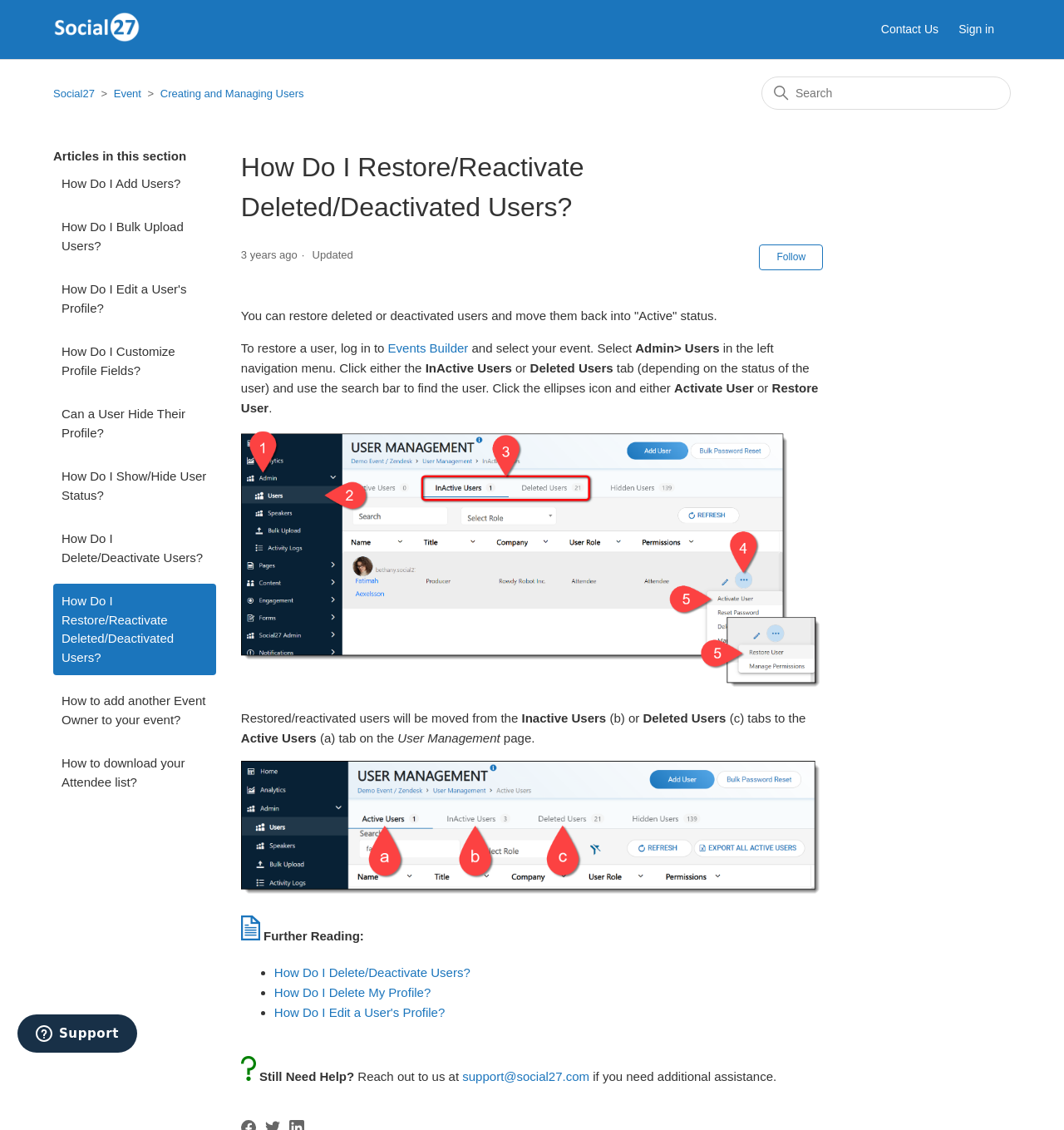Locate the bounding box coordinates of the area you need to click to fulfill this instruction: 'Click on 'Study disclosures''. The coordinates must be in the form of four float numbers ranging from 0 to 1: [left, top, right, bottom].

None